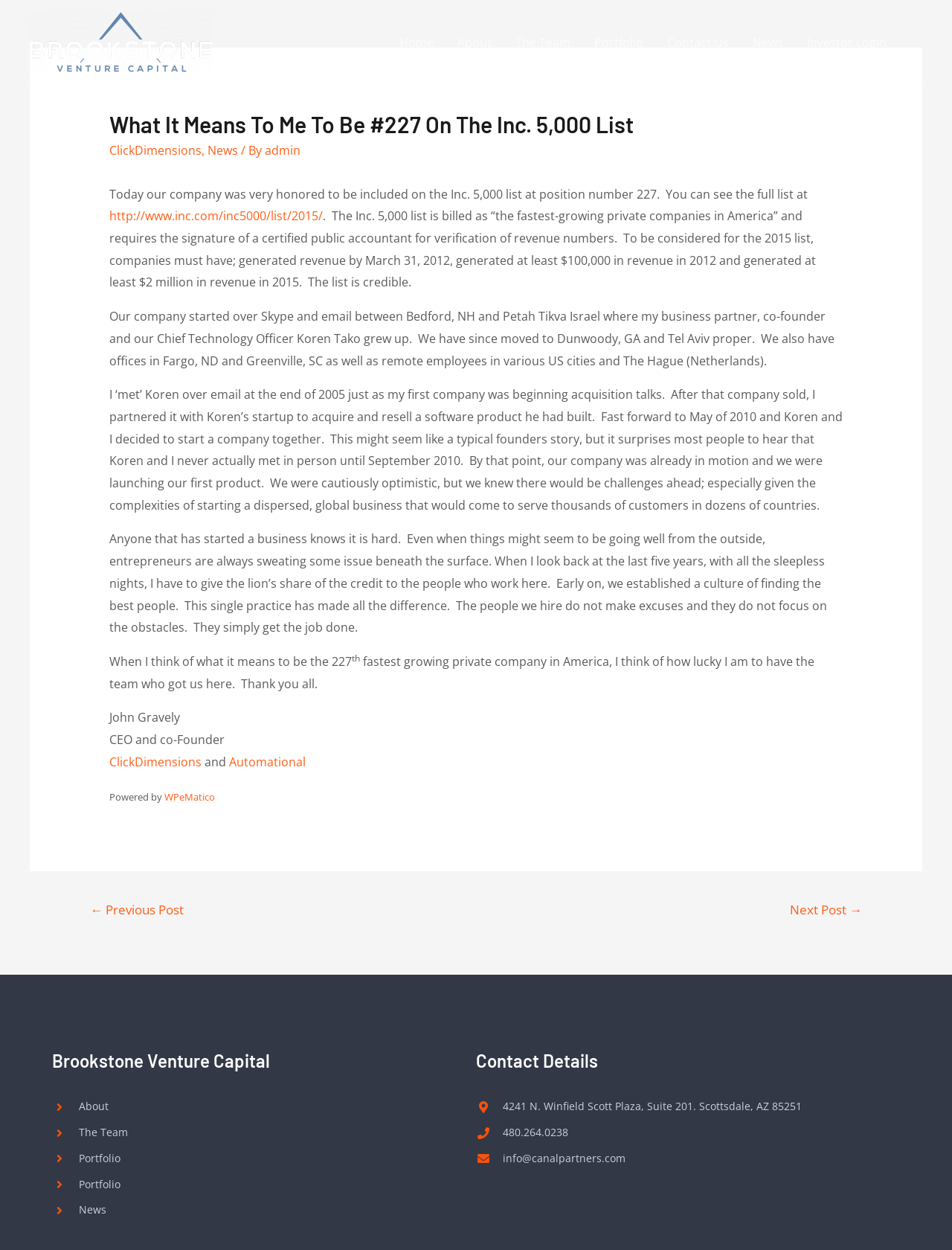Locate the bounding box coordinates of the clickable area to execute the instruction: "Read the article about being on the Inc. 5,000 list". Provide the coordinates as four float numbers between 0 and 1, represented as [left, top, right, bottom].

[0.115, 0.089, 0.885, 0.128]